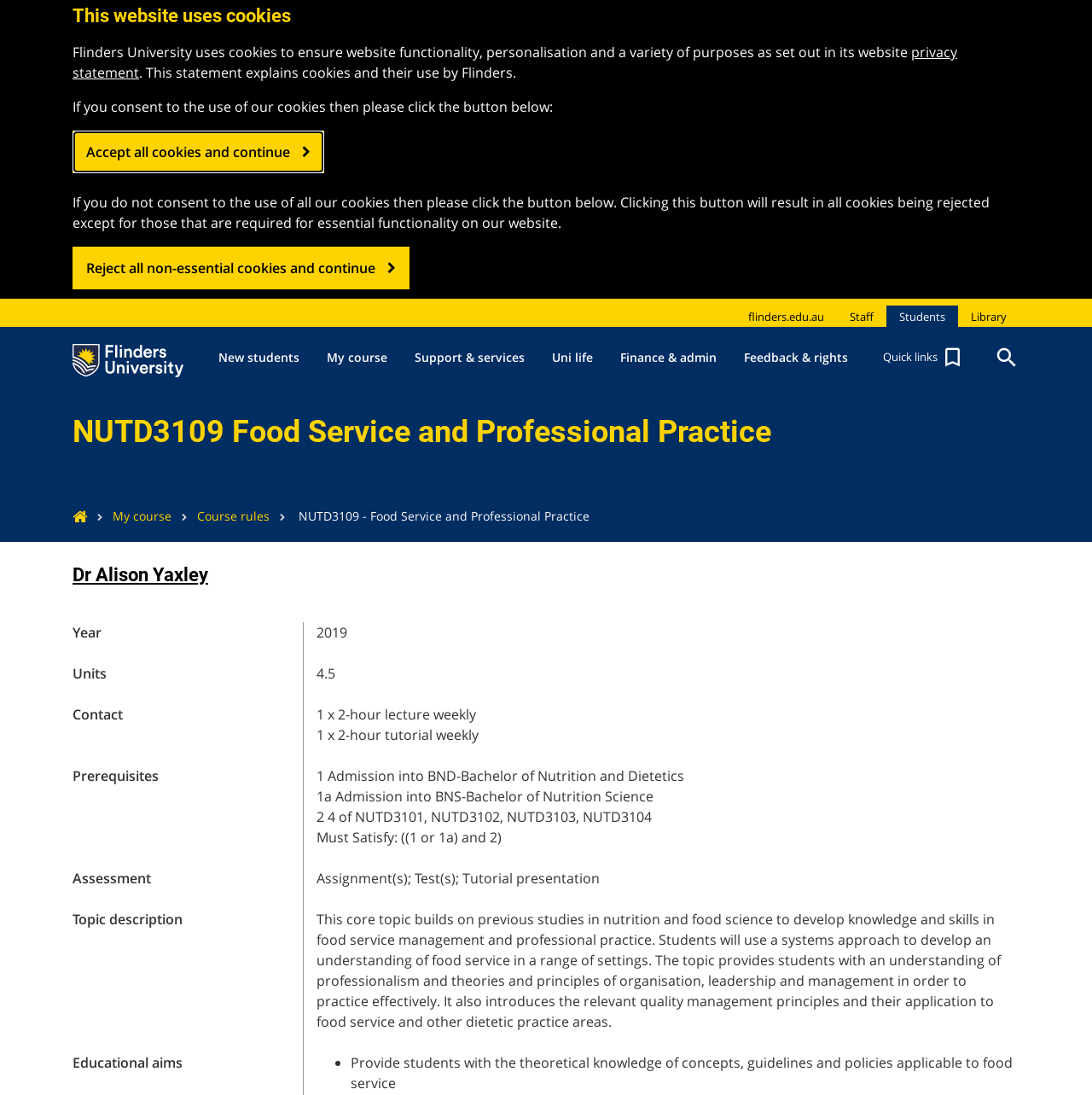Please identify the bounding box coordinates of the element I need to click to follow this instruction: "Check the course rules".

[0.157, 0.448, 0.247, 0.495]